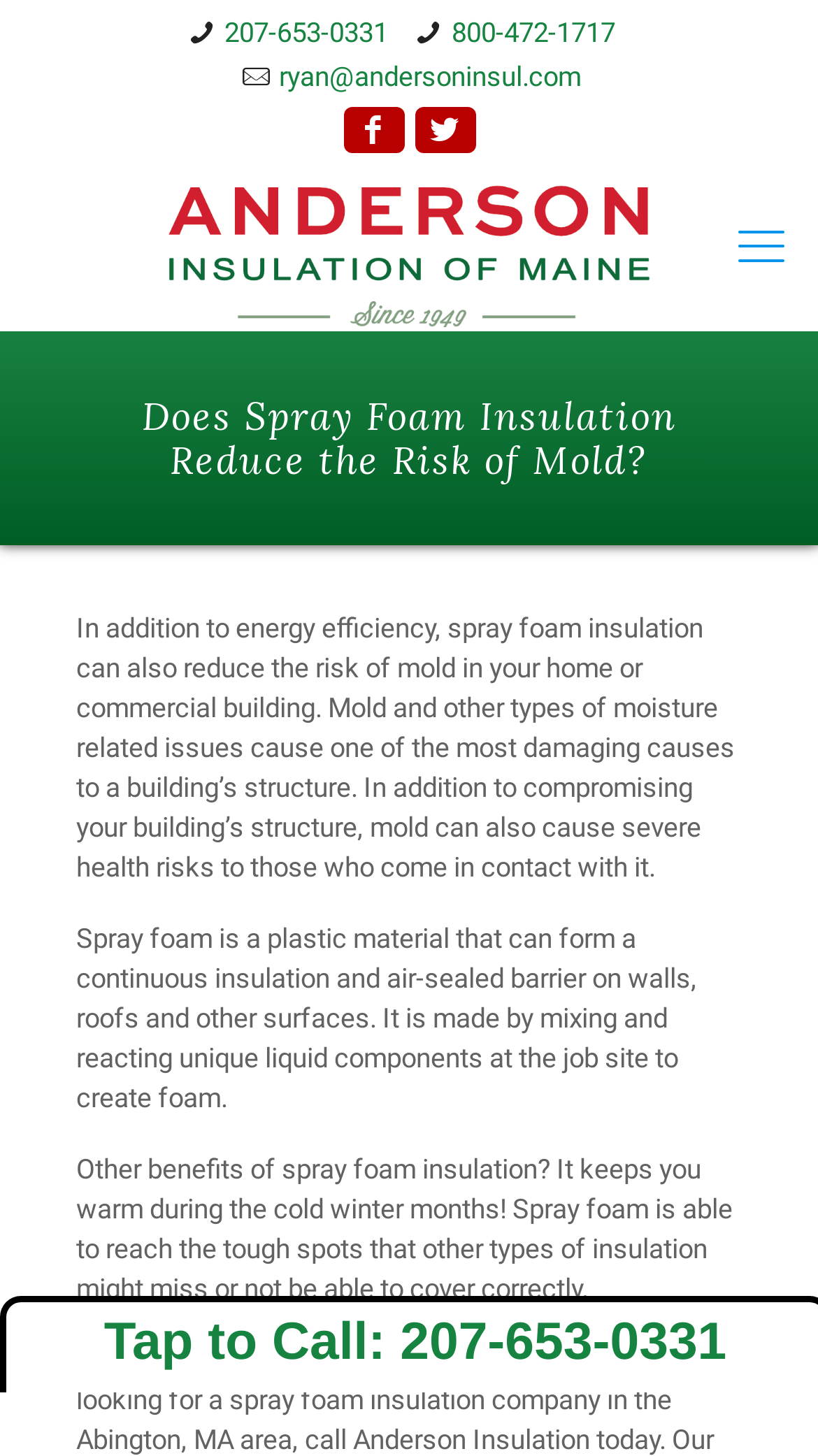What is the risk associated with mold?
Kindly offer a detailed explanation using the data available in the image.

I found this information by reading the StaticText element that describes the risks of mold, which says 'Mold can also cause severe health risks to those who come in contact with it'.